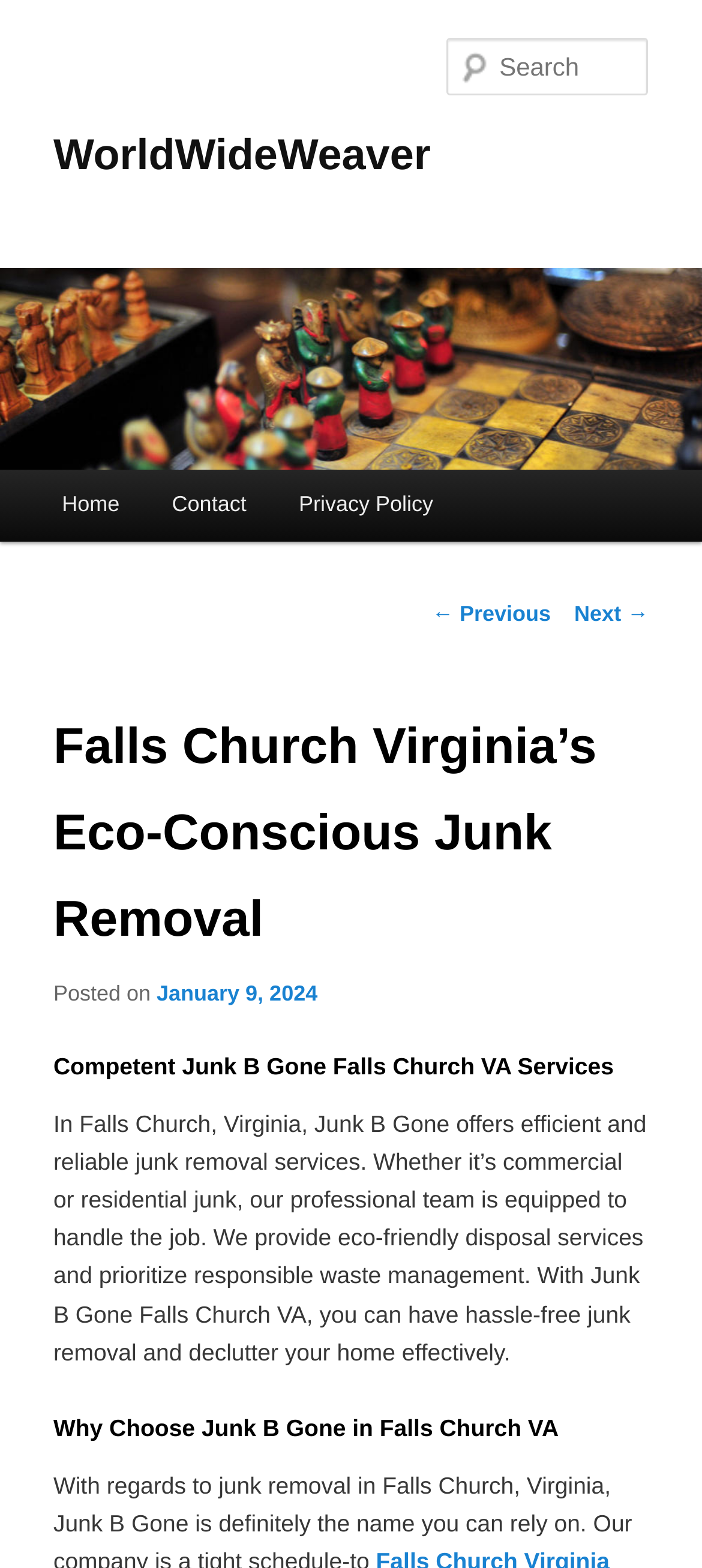Given the webpage screenshot, identify the bounding box of the UI element that matches this description: "parent_node: Search name="s" placeholder="Search"".

[0.637, 0.024, 0.924, 0.061]